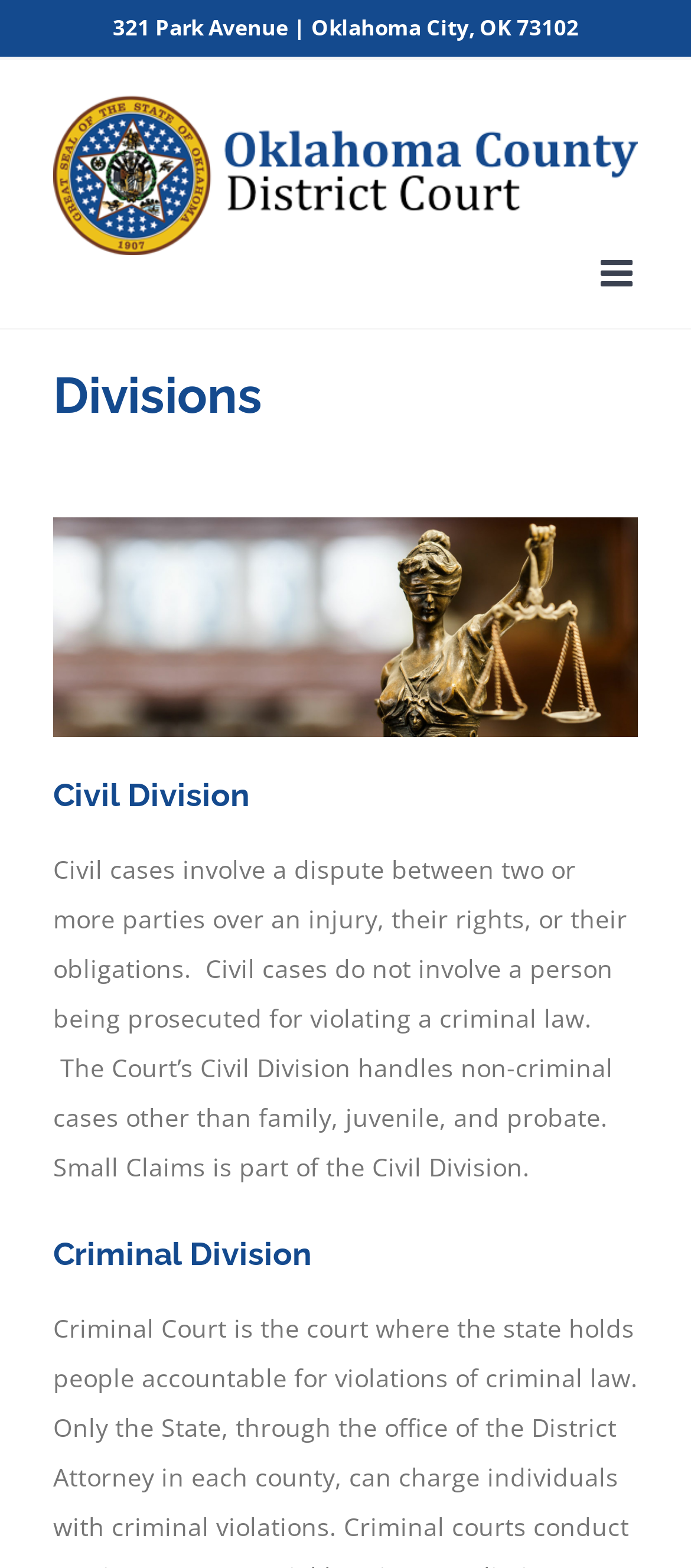Using the provided description Go to Top, find the bounding box coordinates for the UI element. Provide the coordinates in (top-left x, top-left y, bottom-right x, bottom-right y) format, ensuring all values are between 0 and 1.

[0.695, 0.667, 0.808, 0.716]